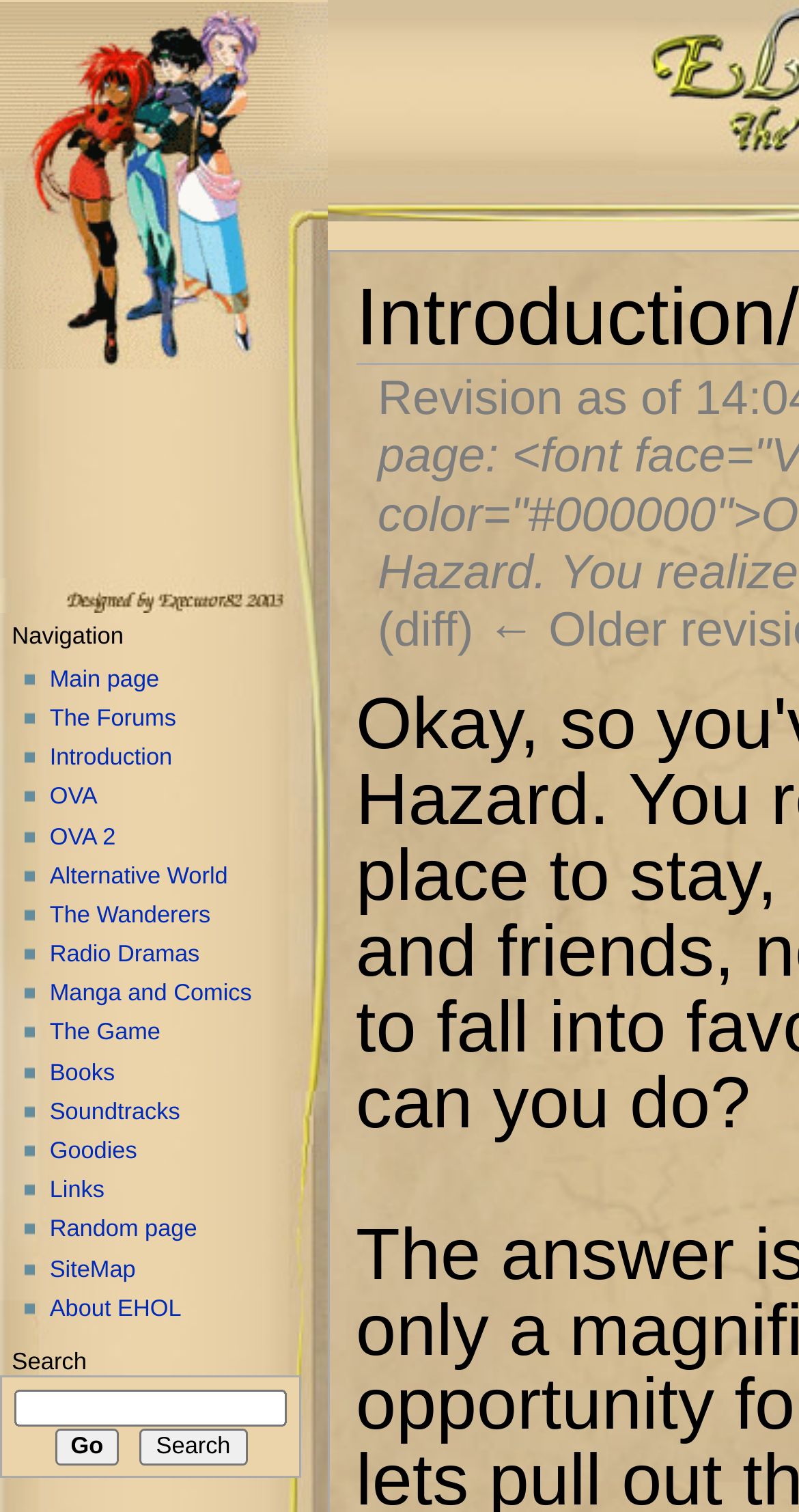Refer to the image and answer the question with as much detail as possible: What is the image above the navigation section?

The image above the navigation section is likely a logo for the El-Hazard Online website. It is located at the top of the webpage and is surrounded by other images, but its exact purpose is unclear.